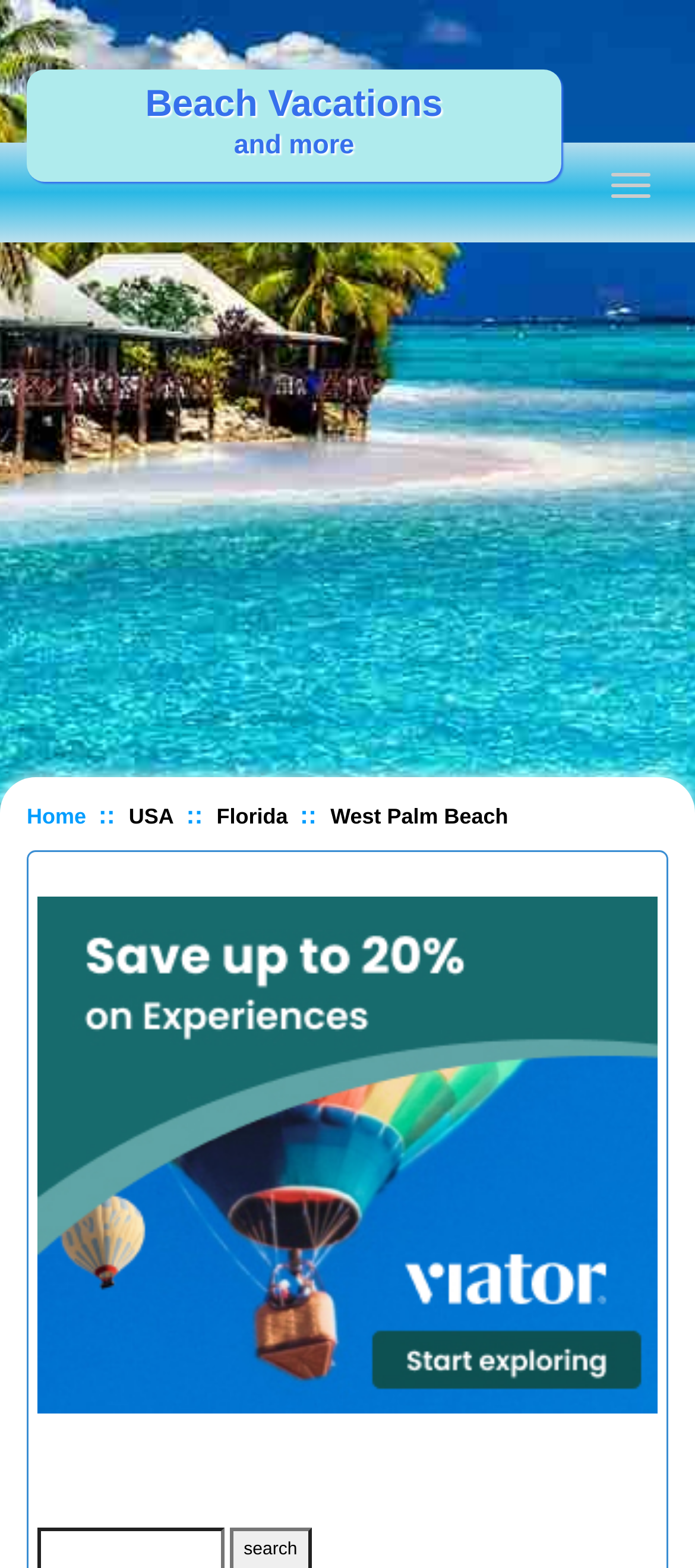Given the description "Beach Vacations And More", determine the bounding box of the corresponding UI element.

[0.038, 0.044, 0.808, 0.116]